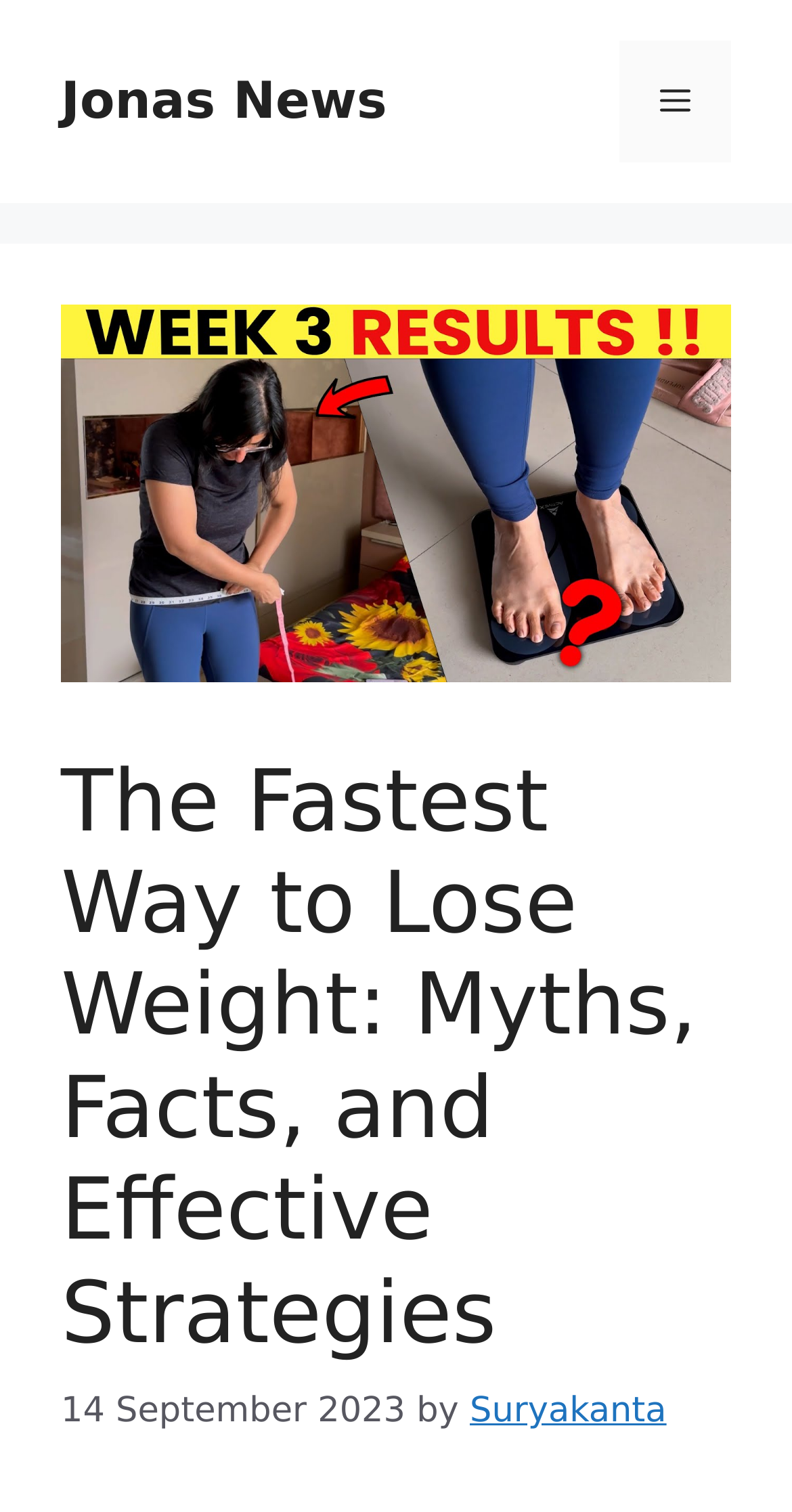Answer the following query with a single word or phrase:
What is the purpose of the button in the top right corner?

Menu